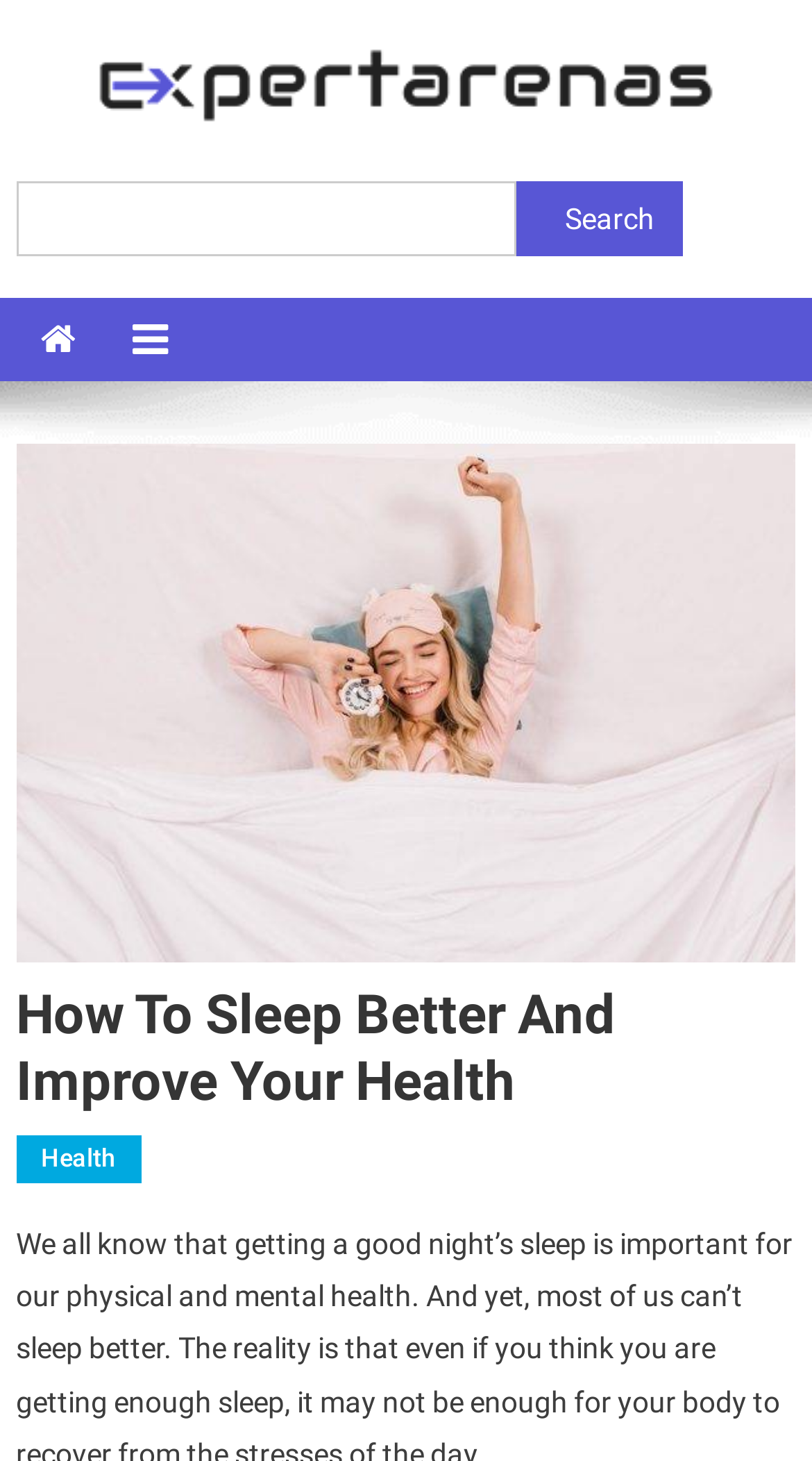For the following element description, predict the bounding box coordinates in the format (top-left x, top-left y, bottom-right x, bottom-right y). All values should be floating point numbers between 0 and 1. Description: parent_node: ExpertArenas

[0.115, 0.045, 0.885, 0.068]